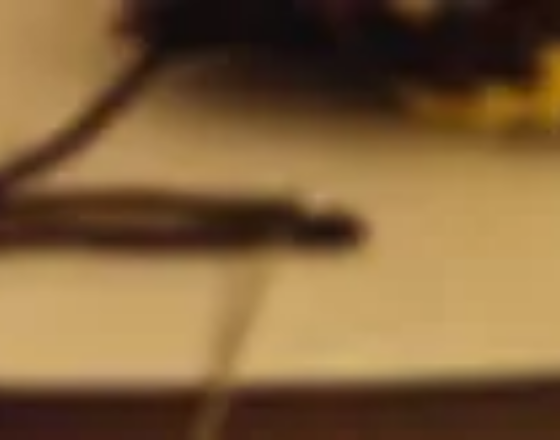Give a thorough caption for the picture.

In this image, we see a close-up of a section of yarn and a sewing needle, which appear to be part of a crafting project. The needle is threaded with a piece of yarn, showcasing the preparation phase for a technique referred to as the Russian Join. This method involves using the yarn to join two strands seamlessly, making it particularly useful in knitting or crocheting projects. The background is somewhat blurred, giving focus to the needle and yarn on a surface, likely a crafting table. This image is connected to "Step 1" of a tutorial that guides crafters in joining strands of yarn, highlighting the importance of threading the needle effectively before proceeding with the join.